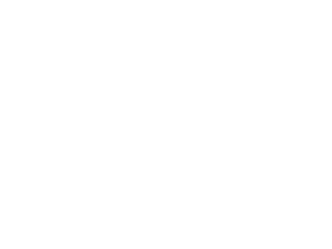What is the focus of the wrapping film design?
Please provide a comprehensive answer based on the information in the image.

The caption states that the design focuses on efficiency and functionality, implying that the wrapping films are designed to be effective and practical in their application.